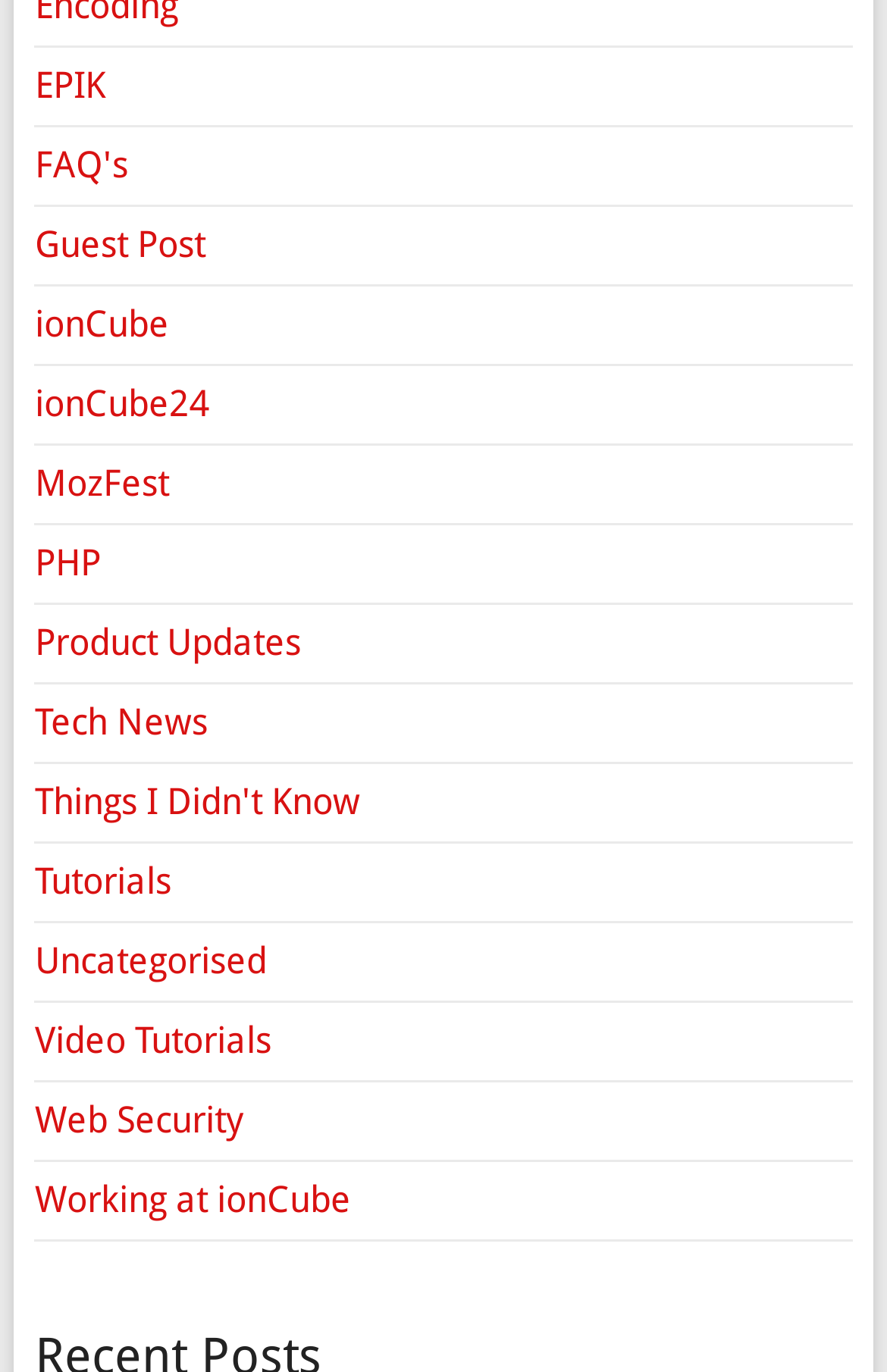Respond with a single word or phrase to the following question:
How many links contain the word 'ionCube'?

2